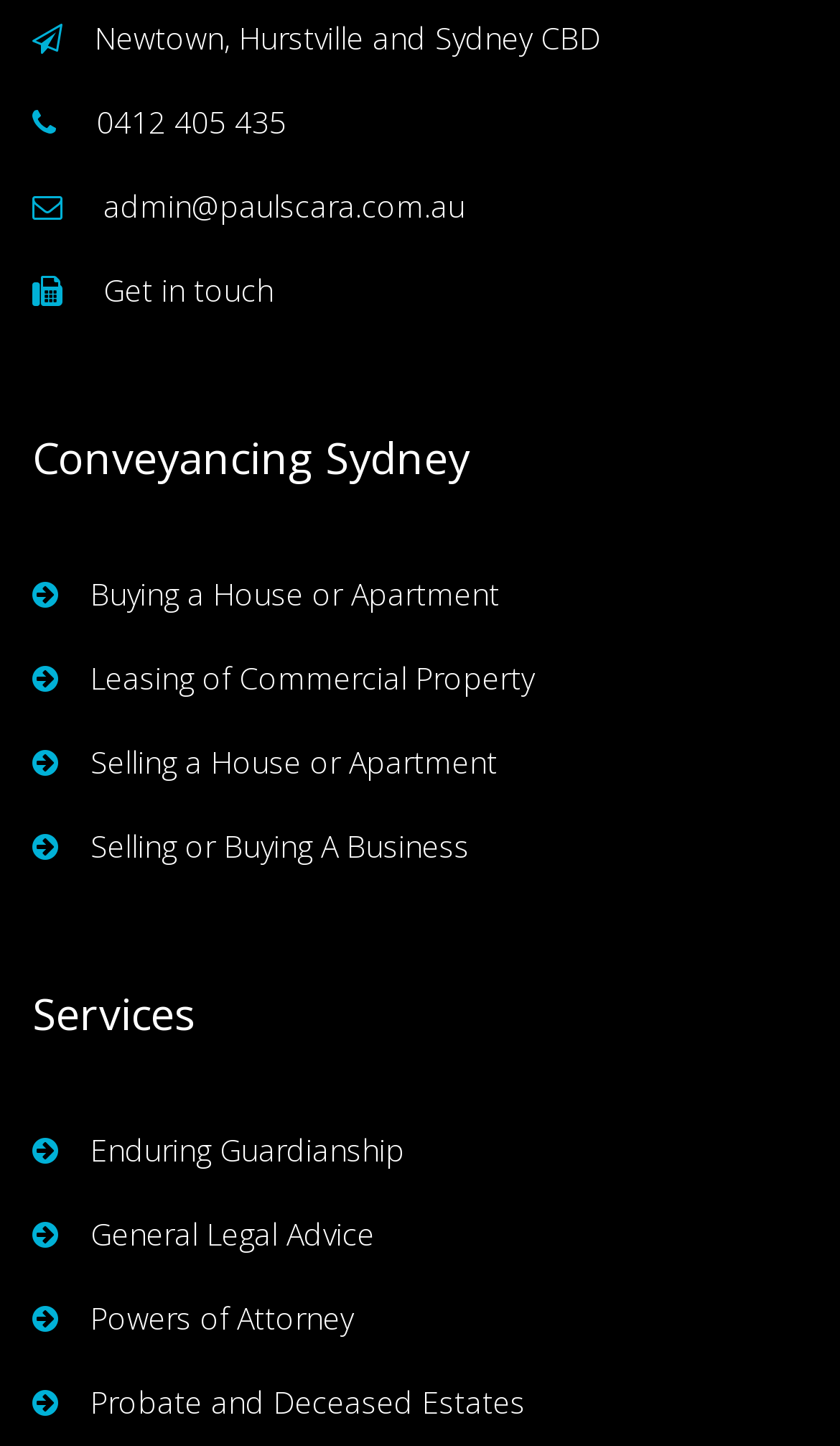Find the bounding box coordinates for the area that should be clicked to accomplish the instruction: "Click on 'General Legal Advice'".

[0.038, 0.835, 1.0, 0.871]